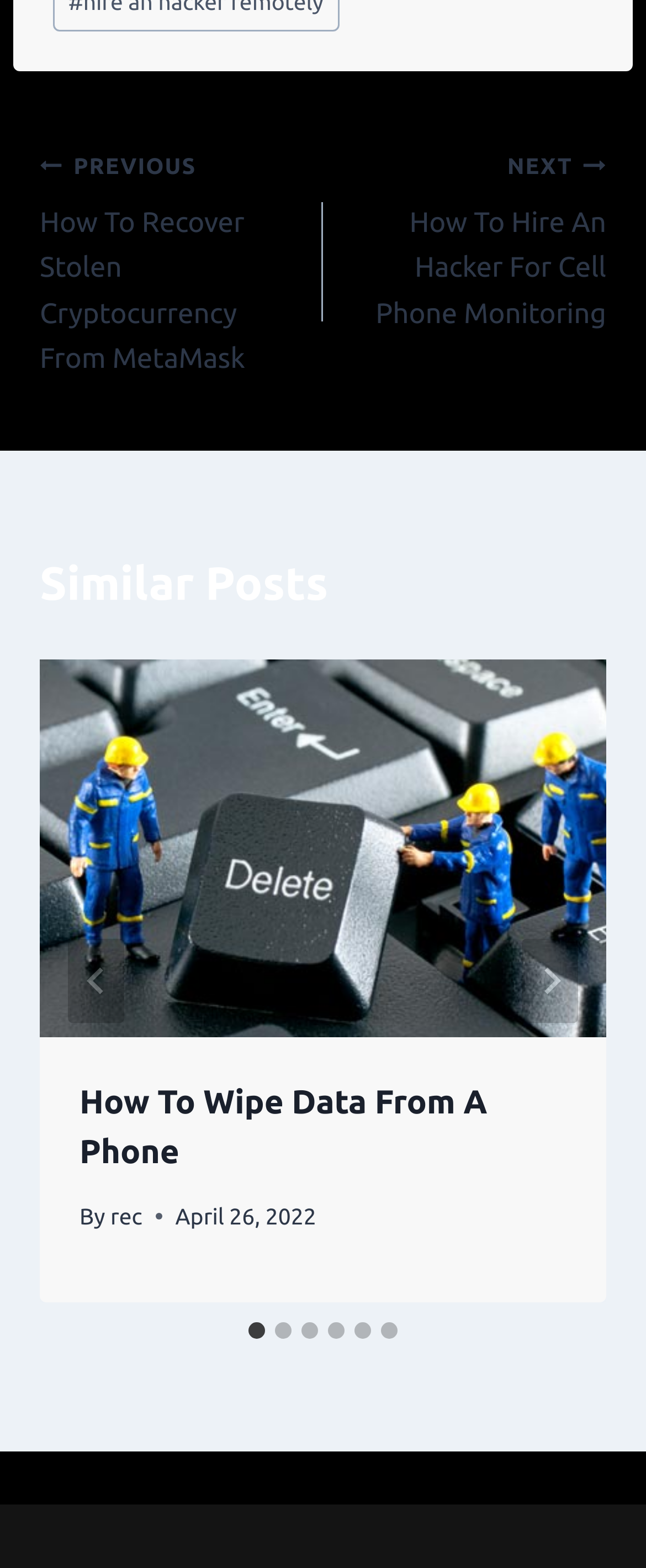Could you highlight the region that needs to be clicked to execute the instruction: "Go to last slide"?

[0.105, 0.599, 0.192, 0.653]